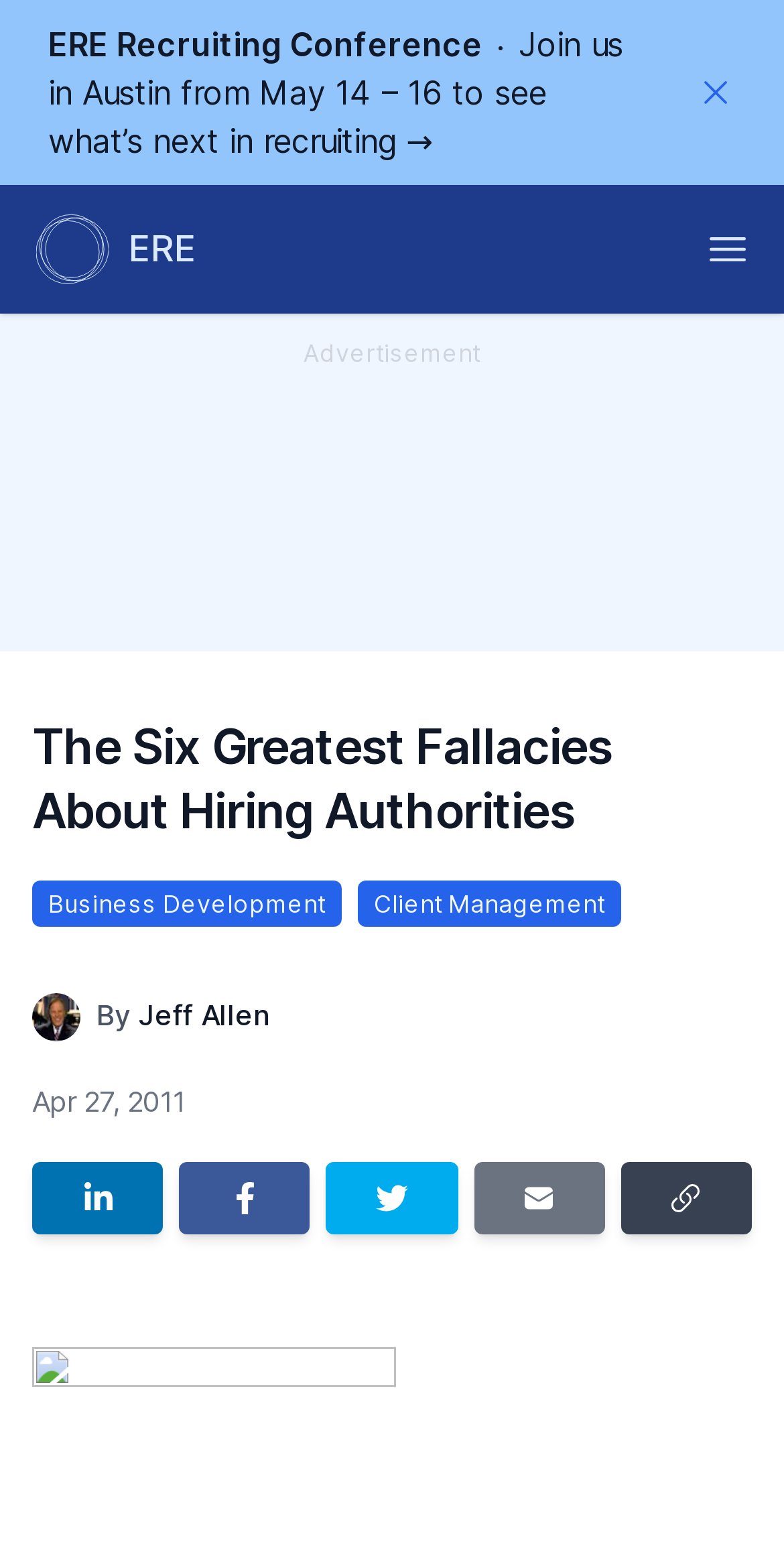Using the element description: "Business Development", determine the bounding box coordinates for the specified UI element. The coordinates should be four float numbers between 0 and 1, [left, top, right, bottom].

[0.041, 0.567, 0.436, 0.596]